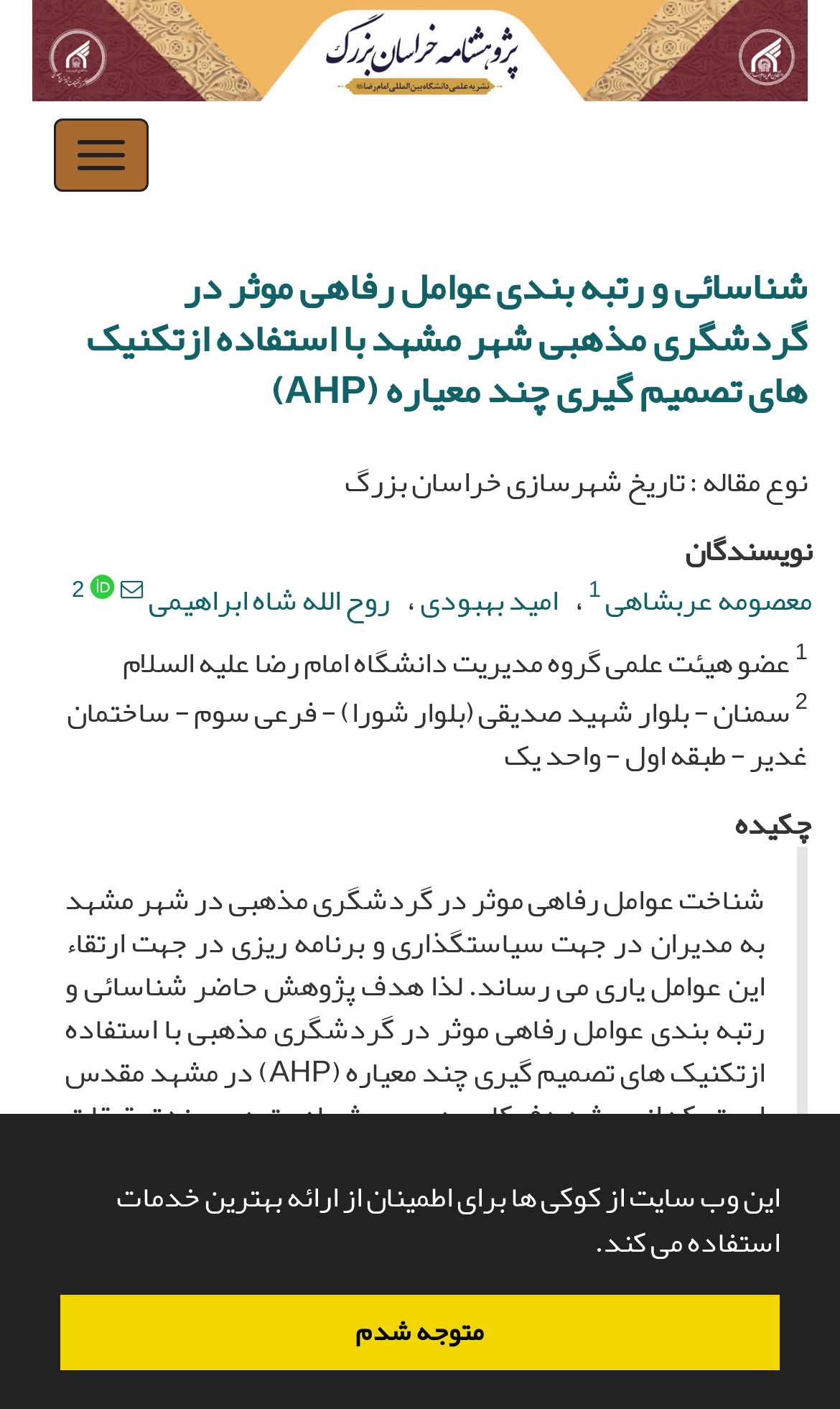Please identify the bounding box coordinates of the element I should click to complete this instruction: 'Learn more about the author Masoumeh Arabshahi'. The coordinates should be given as four float numbers between 0 and 1, like this: [left, top, right, bottom].

[0.721, 0.405, 0.967, 0.446]